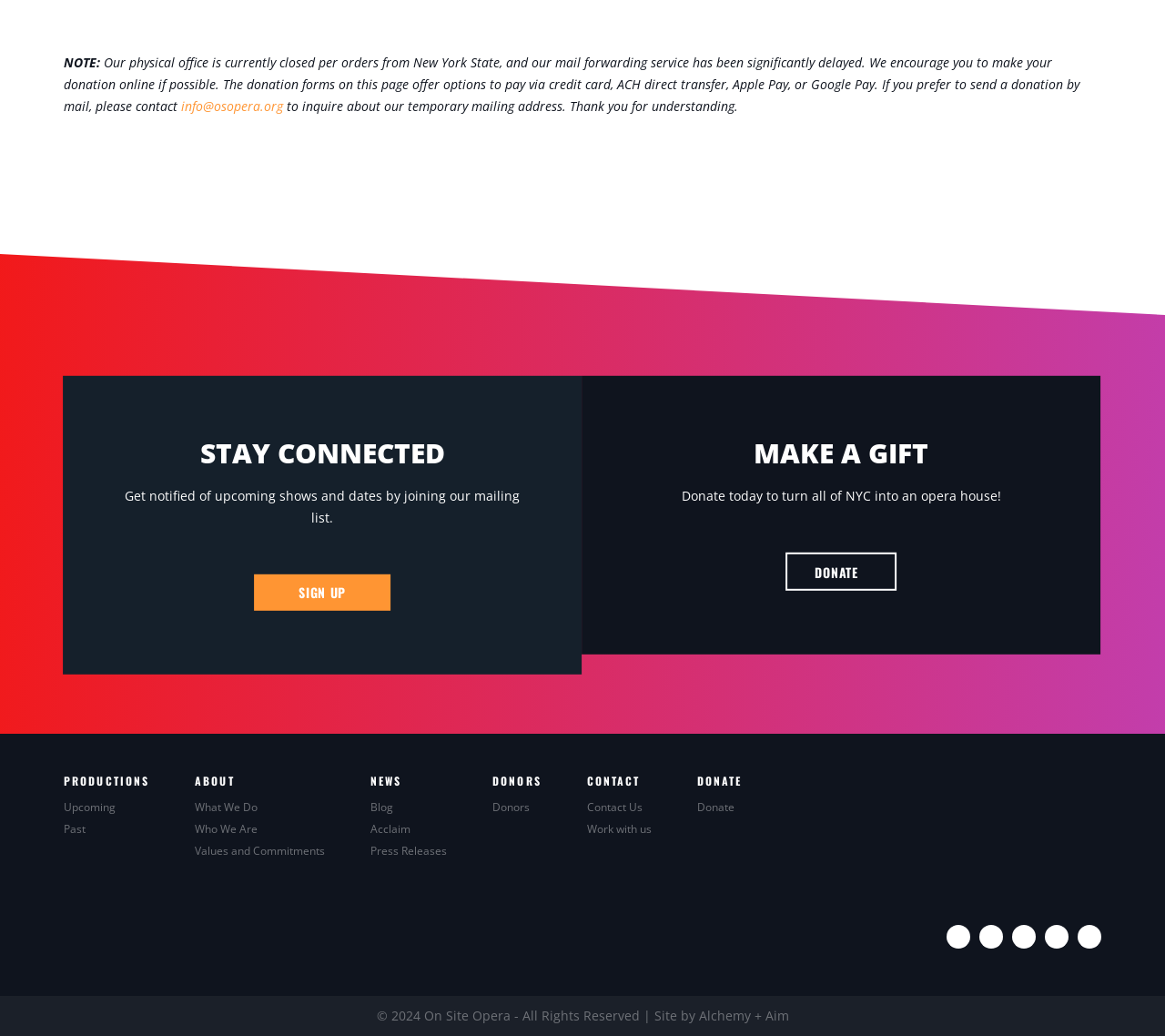Please find the bounding box coordinates of the element's region to be clicked to carry out this instruction: "Donate online".

[0.675, 0.533, 0.769, 0.57]